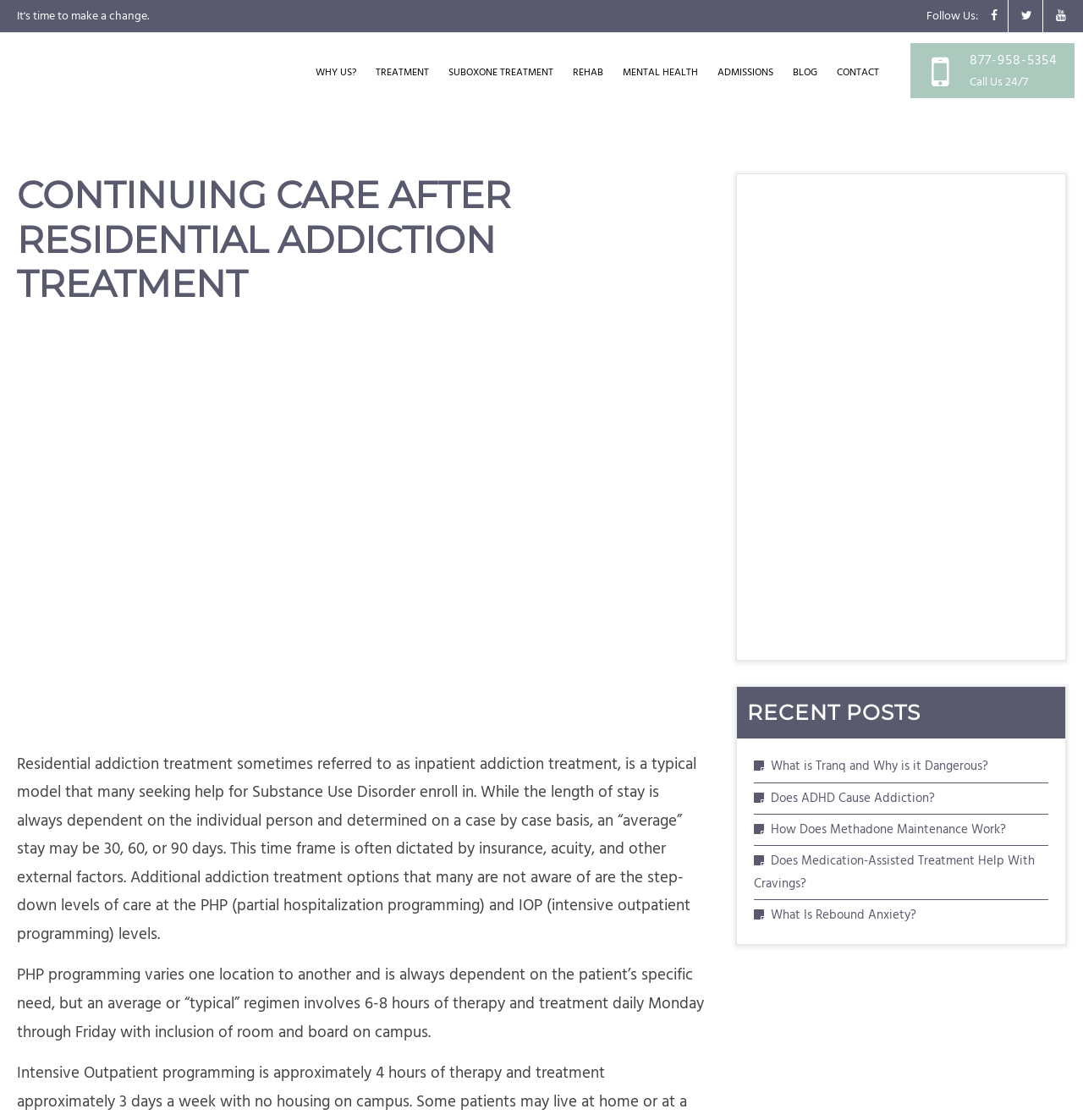Please determine the bounding box coordinates for the UI element described as: "How Does Methadone Maintenance Work?".

[0.712, 0.733, 0.929, 0.748]